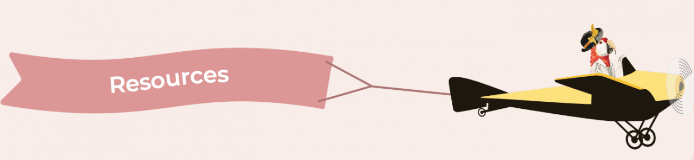What is the pilot wearing?
Answer with a single word or phrase, using the screenshot for reference.

Cap and goggles